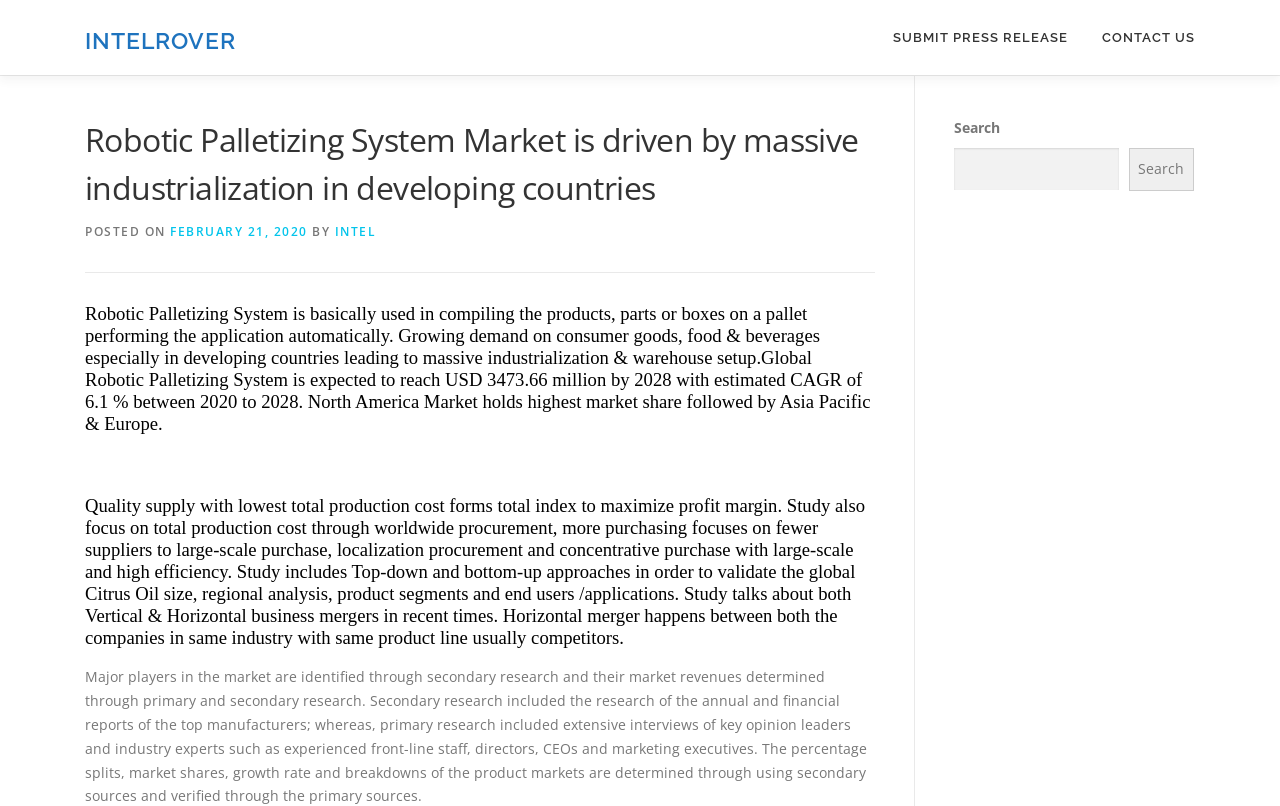Produce an extensive caption that describes everything on the webpage.

The webpage is about the Robotic Palletizing System Market, with a focus on its growth driven by industrialization in developing countries. At the top left, there is a link to "INTELROVER", and at the top right, there are two links: "SUBMIT PRESS RELEASE" and "CONTACT US". 

Below the top links, there is a header section that spans across the page, containing the title "Robotic Palletizing System Market is driven by massive industrialization in developing countries" and some metadata, including the posting date "FEBRUARY 21, 2020" and the author "INTEL". 

The main content of the page is divided into three paragraphs. The first paragraph explains the concept of Robotic Palletizing System, its application, and its growing demand in developing countries. The second paragraph discusses the market size and growth rate, with a focus on North America, Asia Pacific, and Europe. The third paragraph describes the research methodology used to study the market, including the identification of major players and the determination of market revenues.

On the right side of the page, there is a complementary section that contains a search box with a "Search" button.